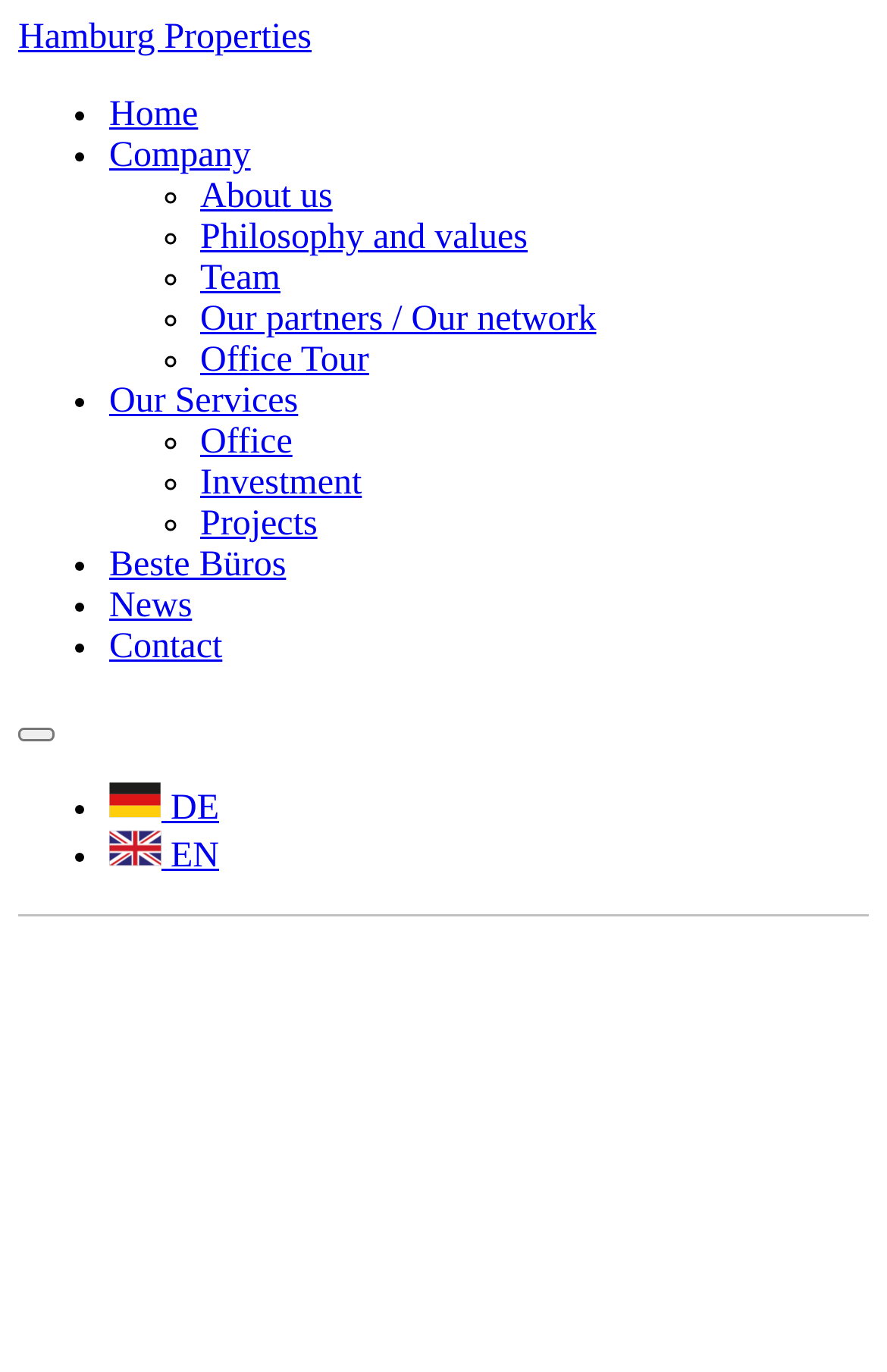Provide the bounding box coordinates of the HTML element this sentence describes: "MTR command example". The bounding box coordinates consist of four float numbers between 0 and 1, i.e., [left, top, right, bottom].

None